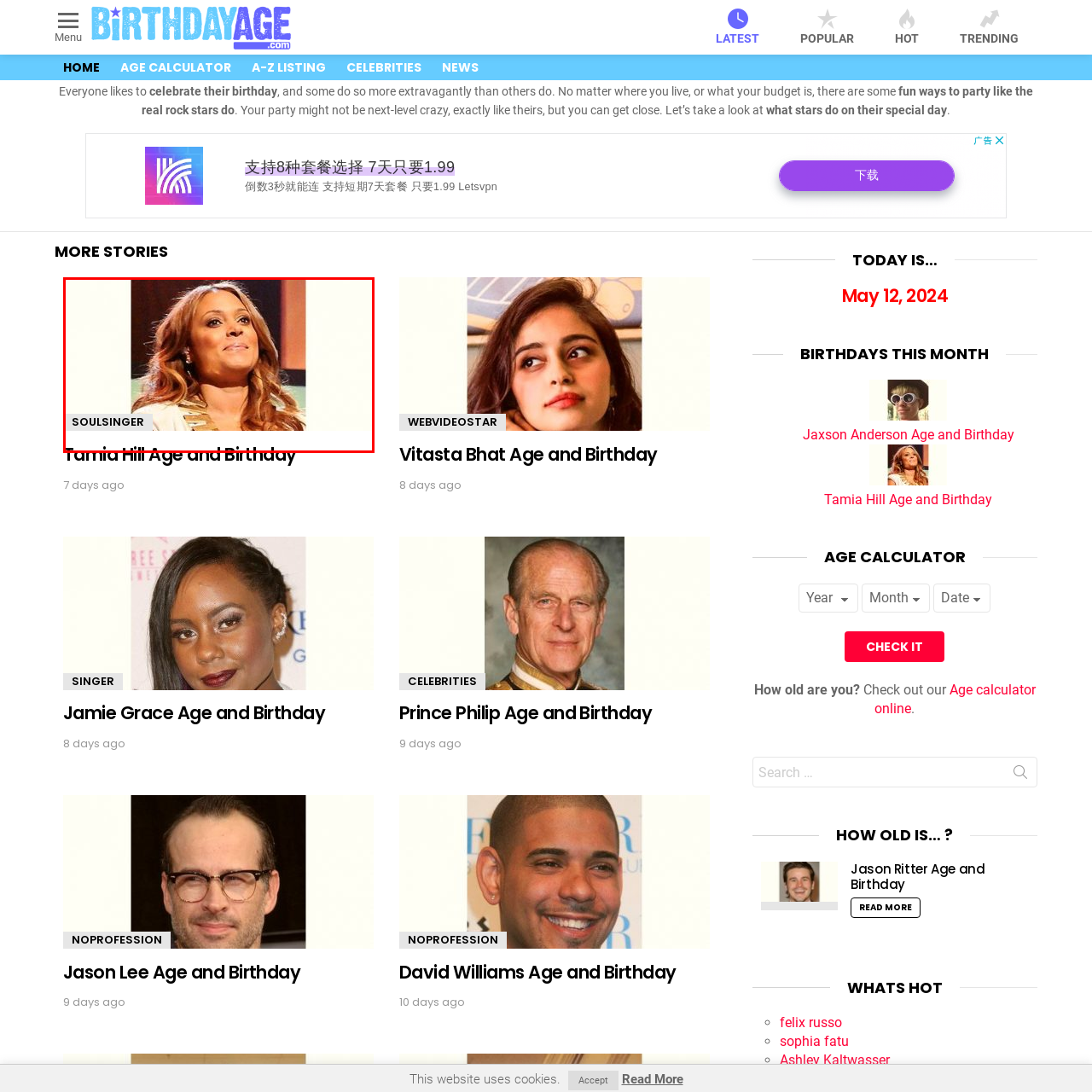Inspect the image within the red box and provide a detailed and thorough answer to the following question: What type of website is this image likely from?

The accompanying text mentions 'Age and Birthday' alongside Tamia Hill's name, suggesting that this image is from a website that provides profiles or biographies of famous personalities, including their birthdays.